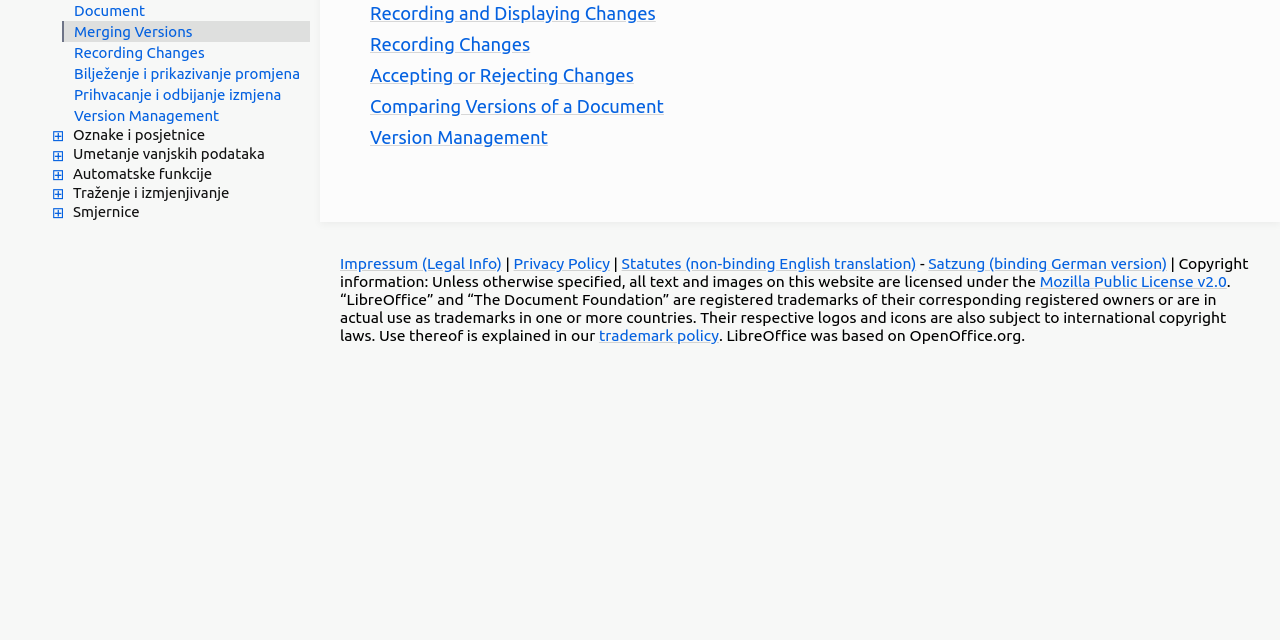Locate the bounding box of the UI element defined by this description: "Mozilla Public License v2.0". The coordinates should be given as four float numbers between 0 and 1, formatted as [left, top, right, bottom].

[0.812, 0.425, 0.958, 0.453]